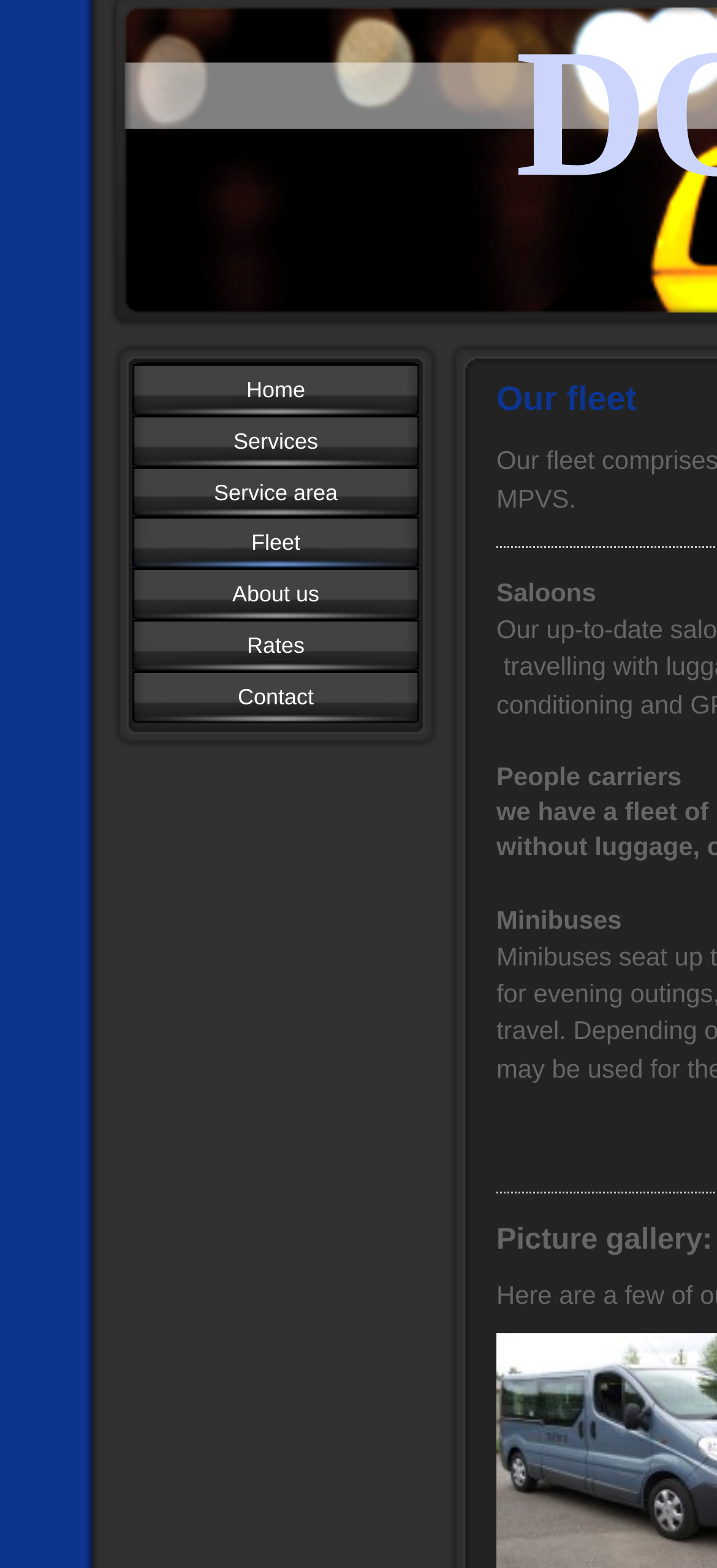How many links are in the navigation menu?
Give a single word or phrase answer based on the content of the image.

7